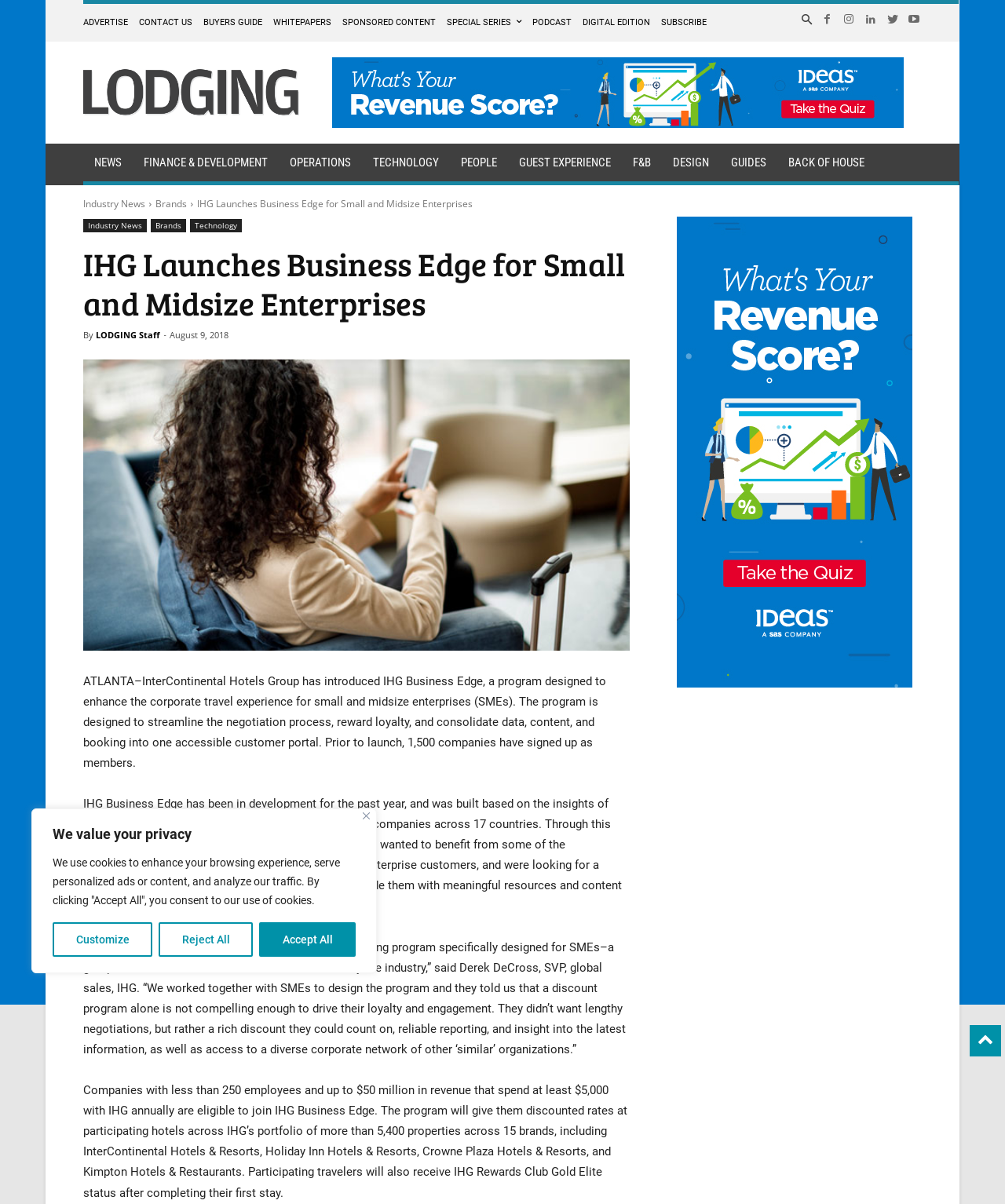Locate the heading on the webpage and return its text.

IHG Launches Business Edge for Small and Midsize Enterprises